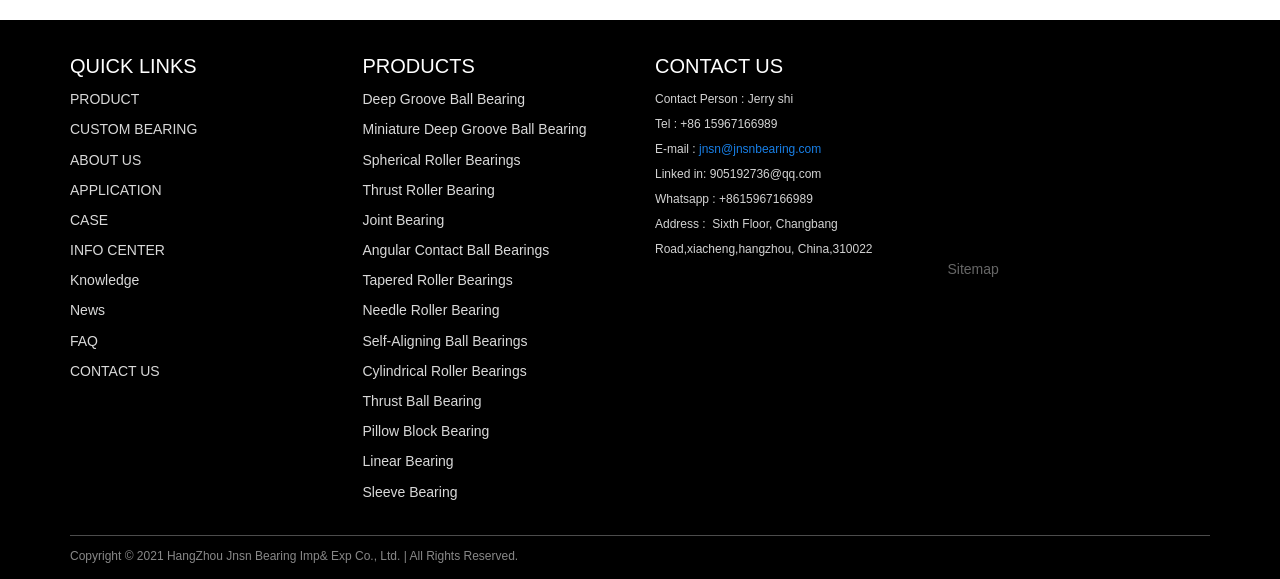Bounding box coordinates are to be given in the format (top-left x, top-left y, bottom-right x, bottom-right y). All values must be floating point numbers between 0 and 1. Provide the bounding box coordinate for the UI element described as: CASE

[0.055, 0.366, 0.084, 0.394]